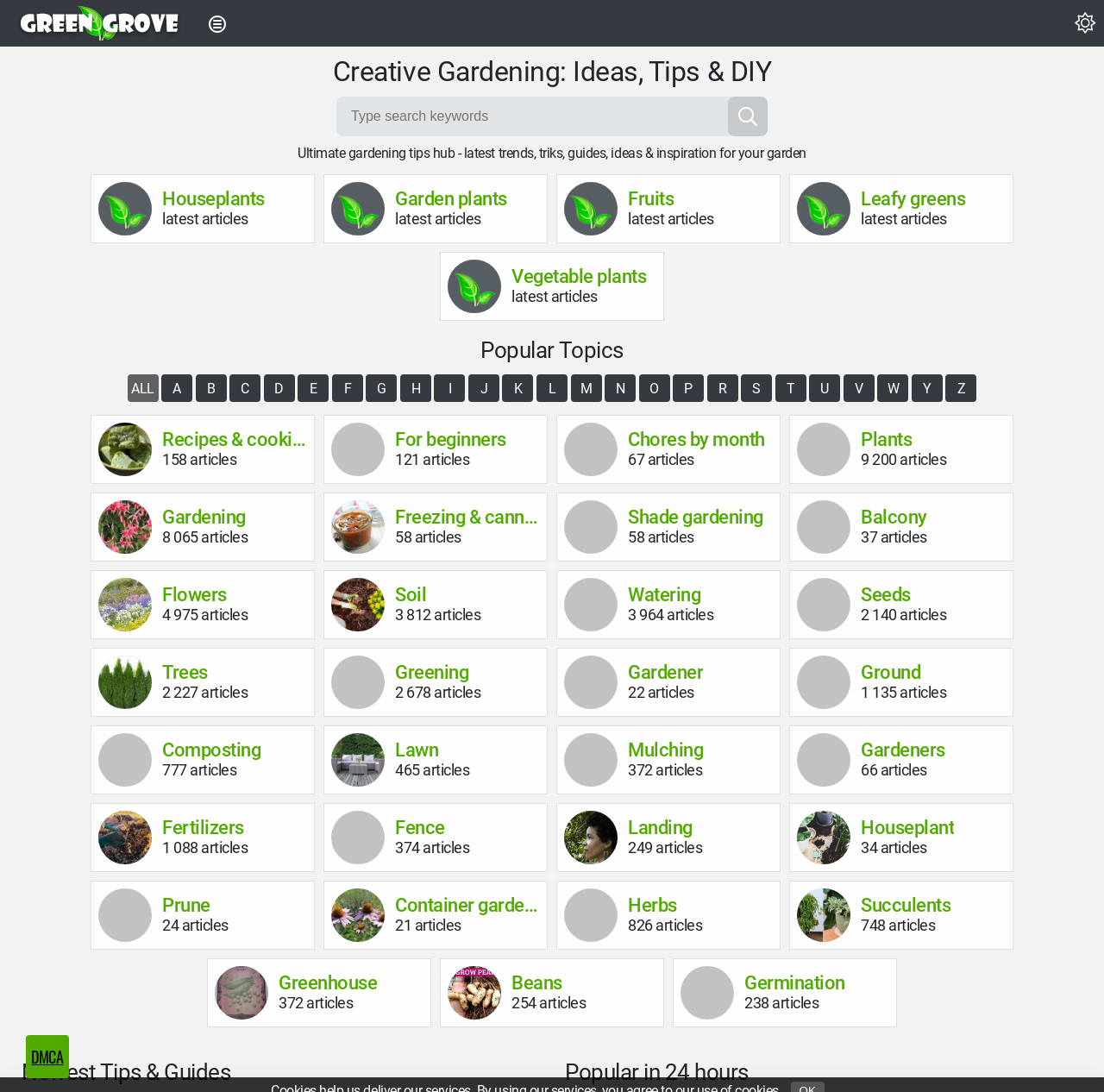Based on the image, please elaborate on the answer to the following question:
What is the 'Popular Topics' section for?

The 'Popular Topics' section contains links to various categories, such as 'ALL', 'A', 'B', etc., which suggests that it is a way to categorize and organize the articles on the website, making it easier for users to find specific topics.